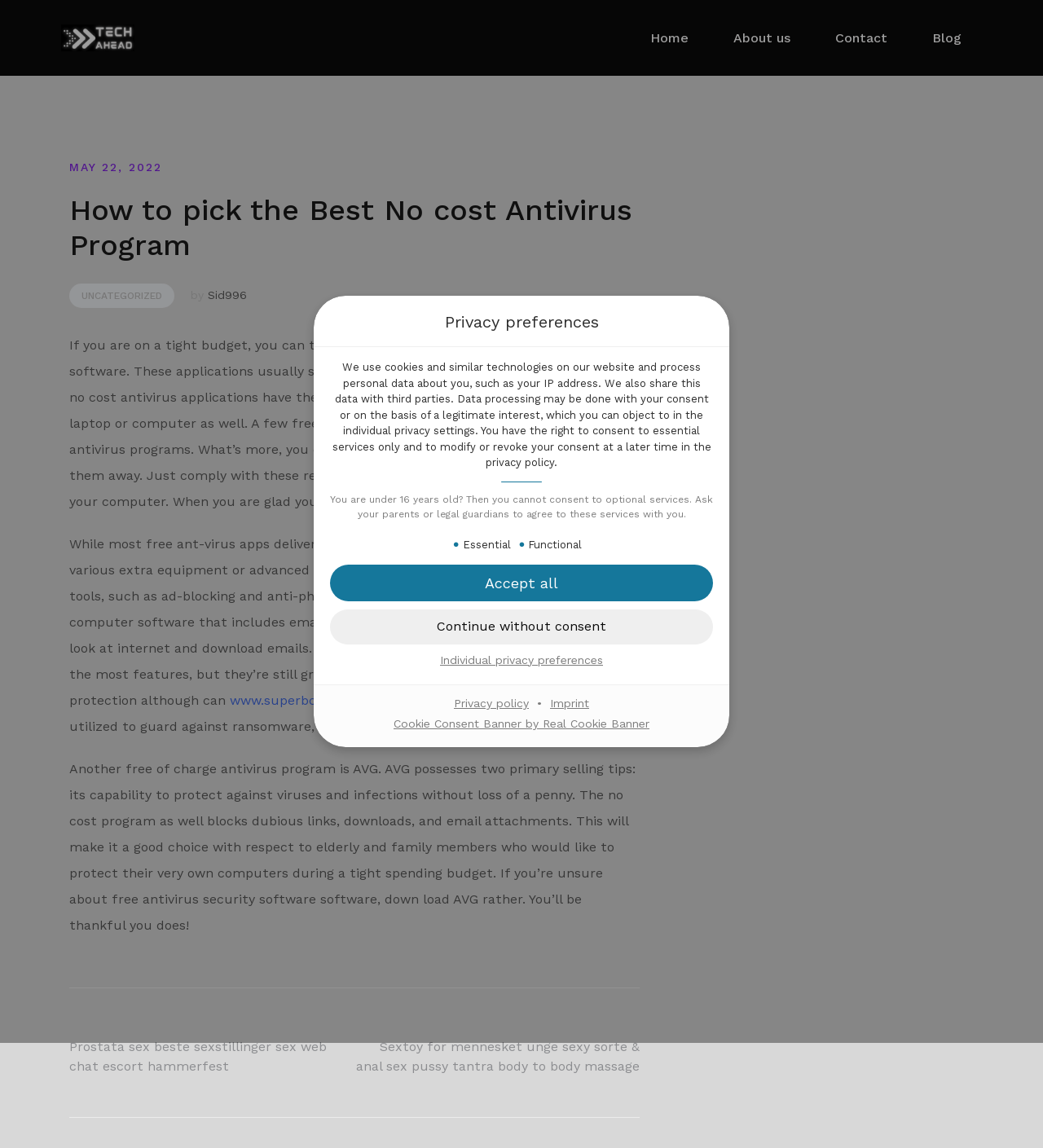Provide a single word or phrase to answer the given question: 
What is the name of the author of the article?

Sid996